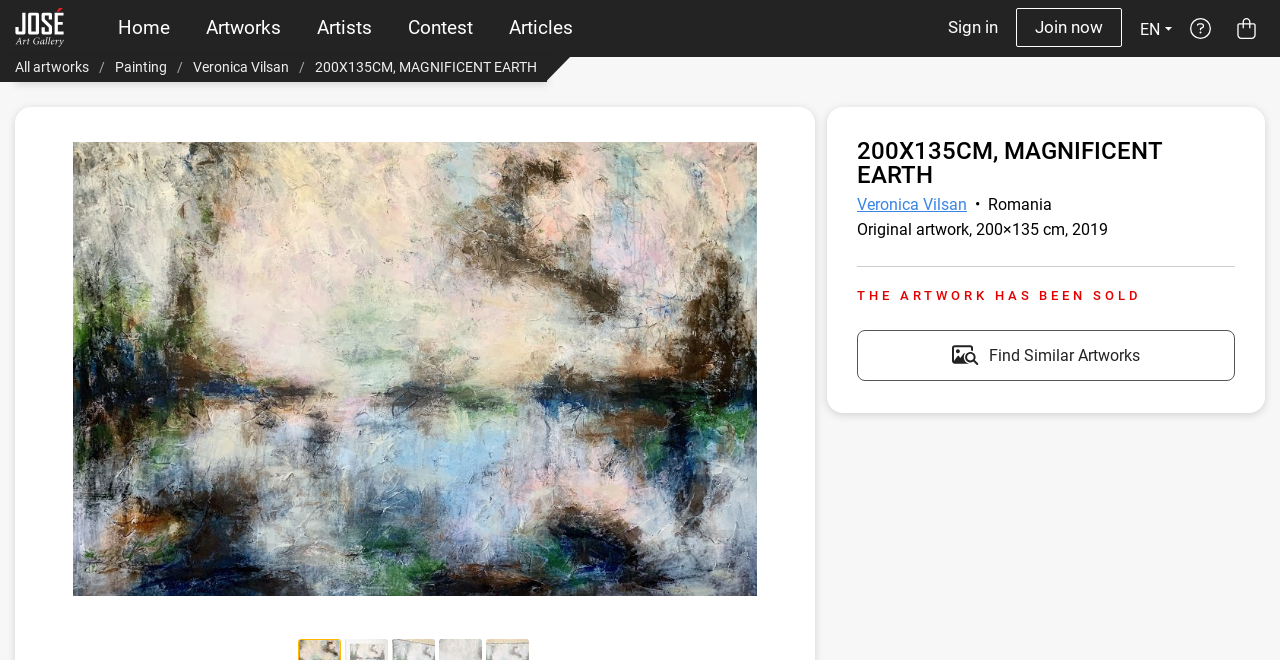Find the bounding box of the UI element described as: "parent_node: Sign inJoin now". The bounding box coordinates should be given as four float values between 0 and 1, i.e., [left, top, right, bottom].

[0.967, 0.012, 0.986, 0.074]